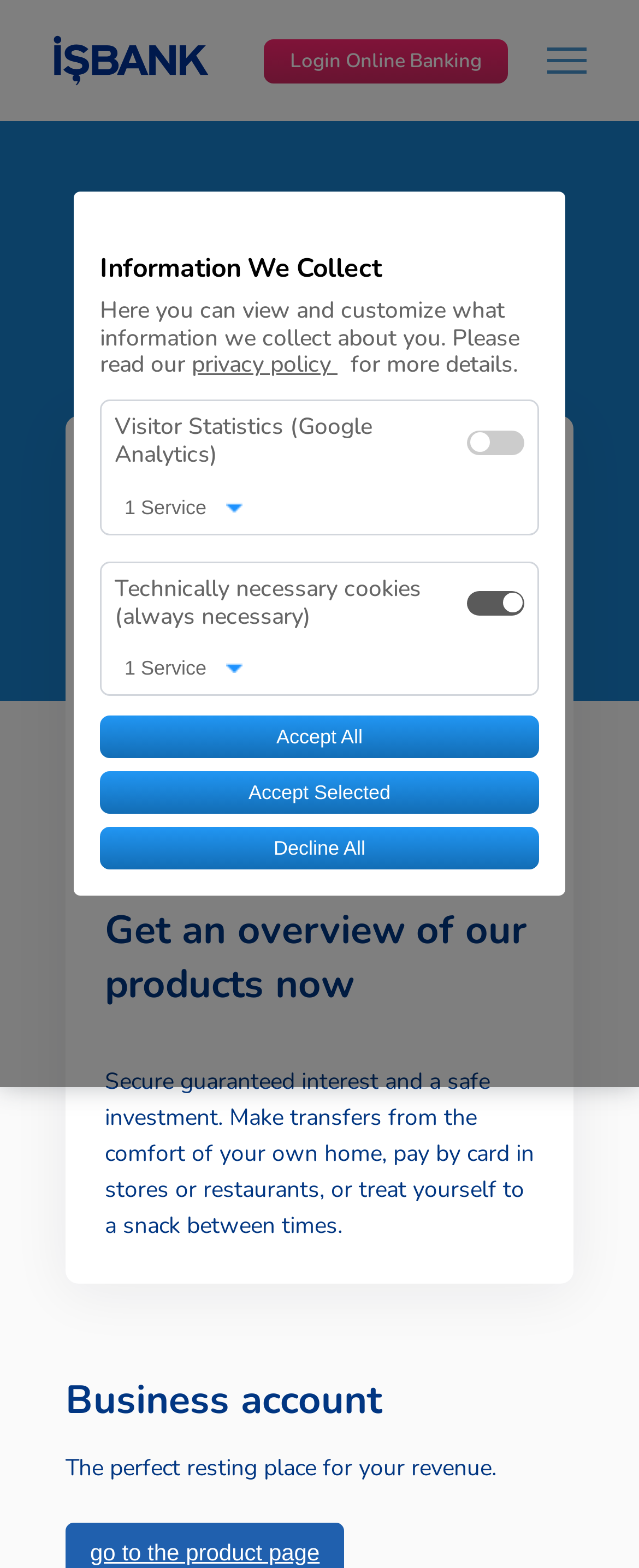Specify the bounding box coordinates of the area to click in order to follow the given instruction: "Go to home page."

[0.337, 0.199, 0.439, 0.219]